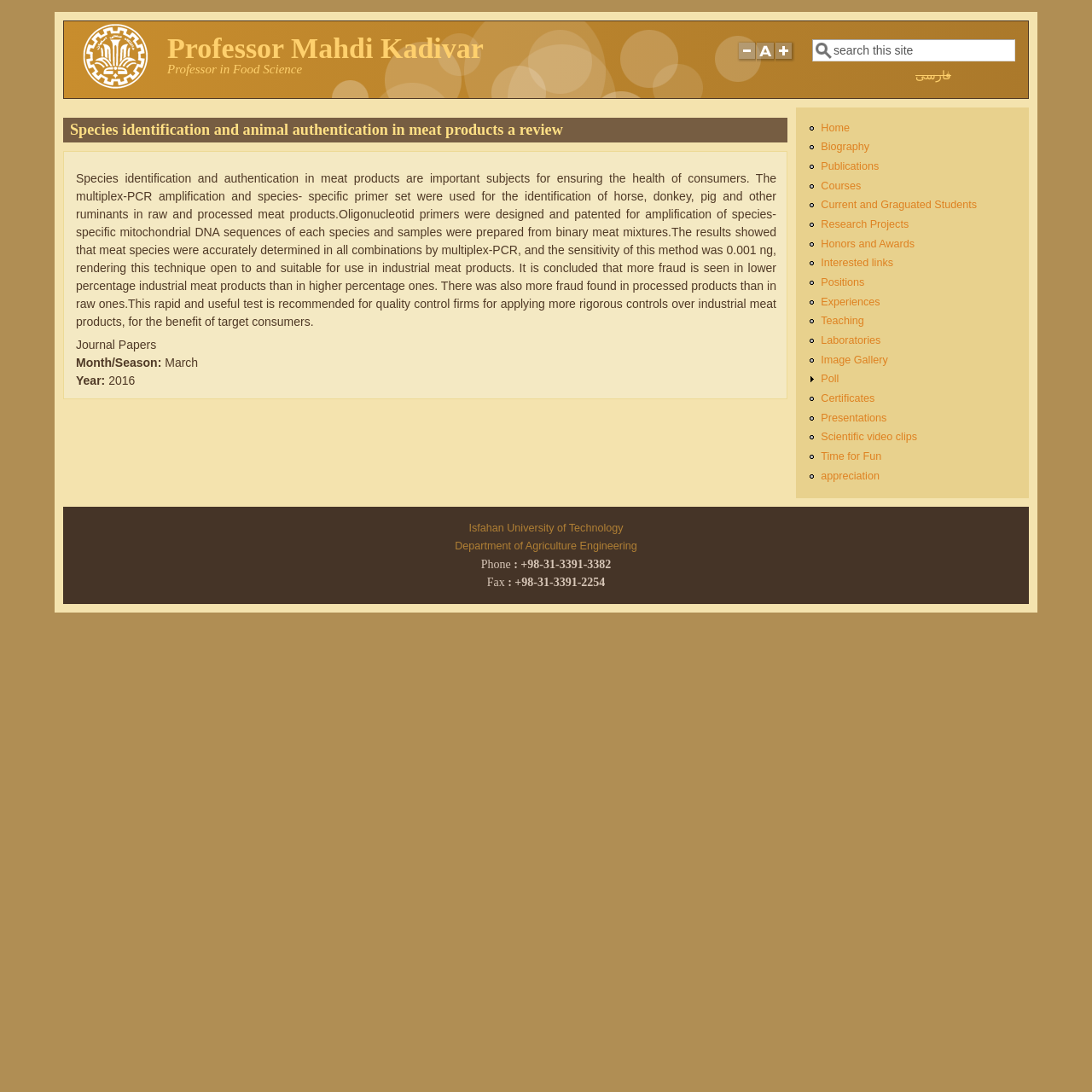Please mark the bounding box coordinates of the area that should be clicked to carry out the instruction: "View Professor Mahdi Kadivar's biography".

[0.752, 0.129, 0.796, 0.14]